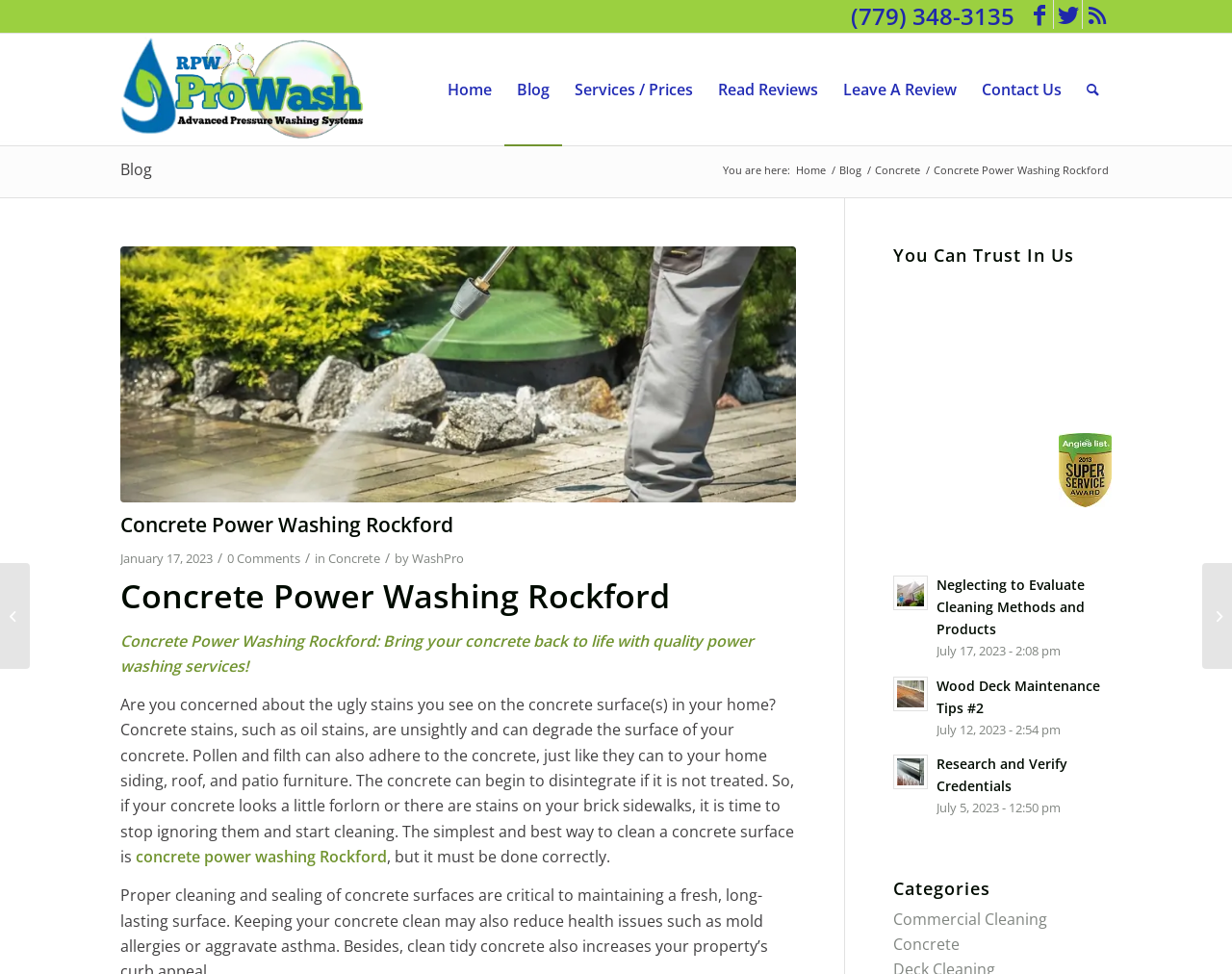Find the bounding box coordinates for the element that must be clicked to complete the instruction: "Search for something". The coordinates should be four float numbers between 0 and 1, indicated as [left, top, right, bottom].

[0.872, 0.035, 0.902, 0.149]